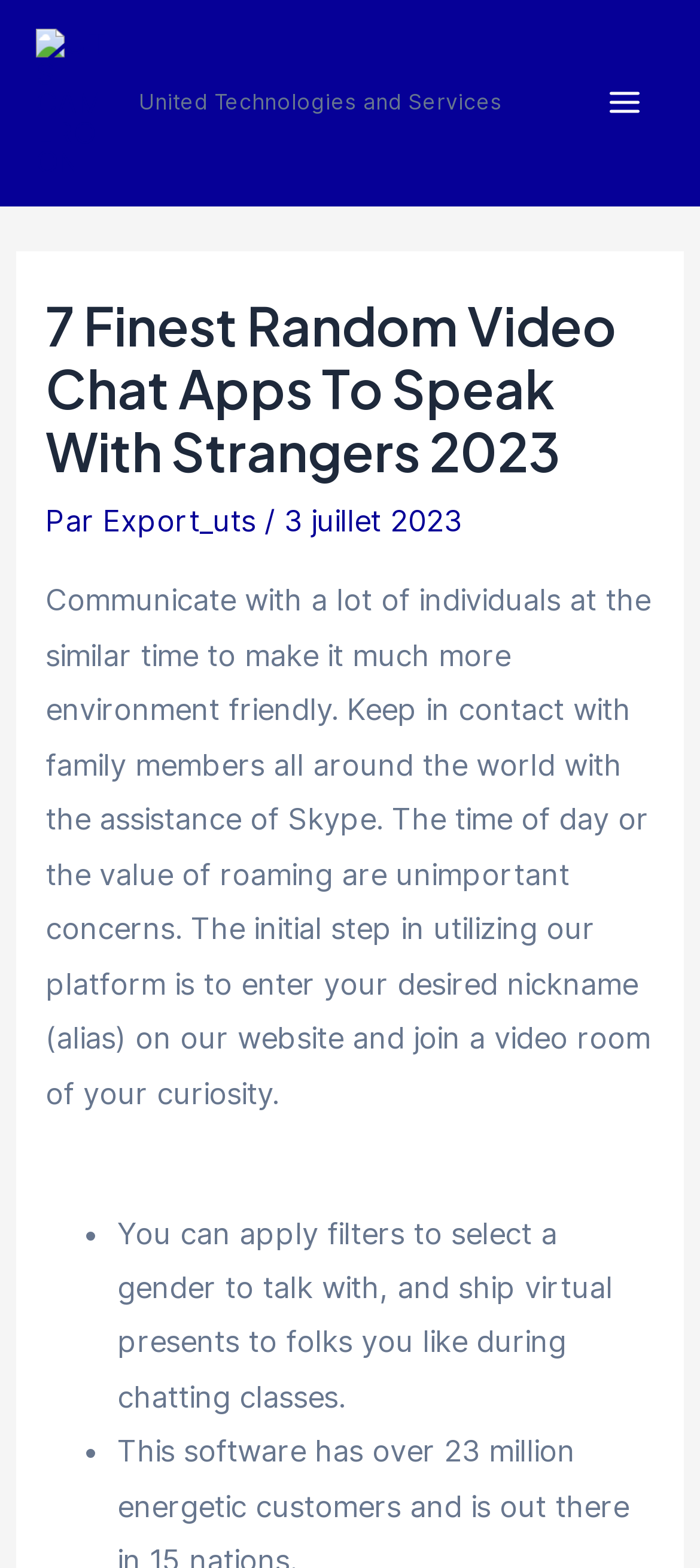What is the principal heading displayed on the webpage?

7 Finest Random Video Chat Apps To Speak With Strangers 2023